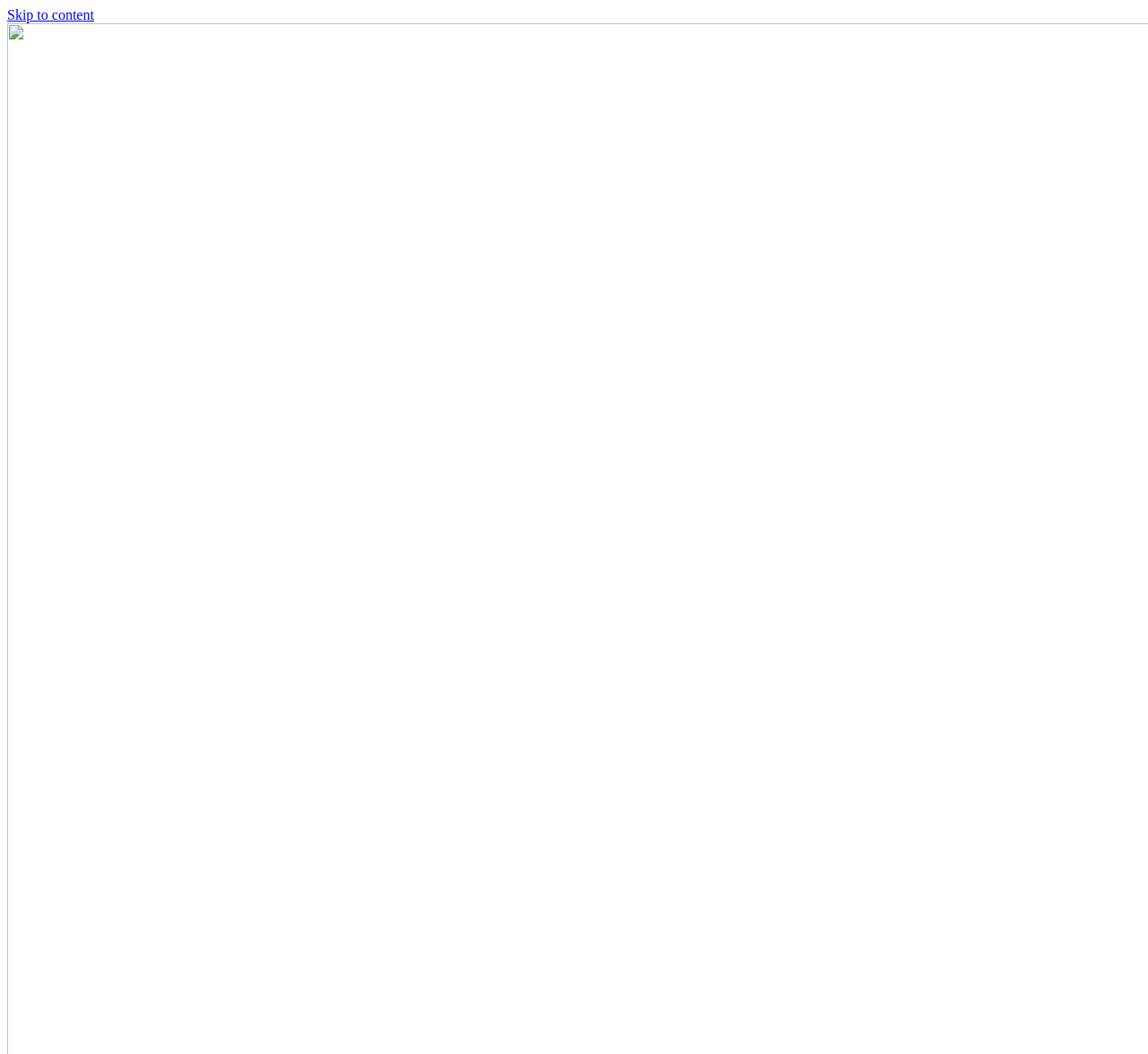Identify the bounding box of the HTML element described as: "Skip to content".

[0.006, 0.007, 0.082, 0.021]